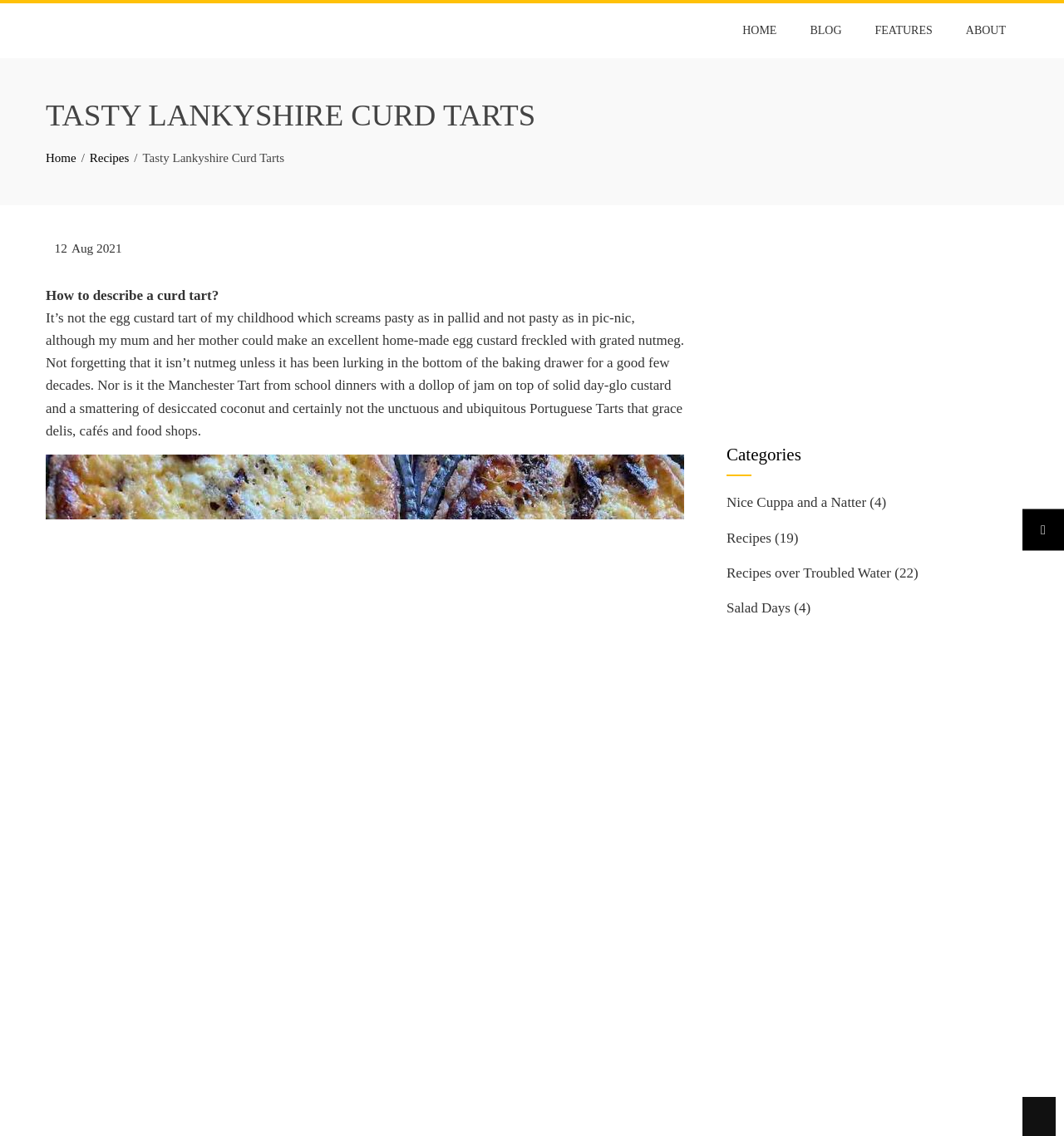Respond to the following query with just one word or a short phrase: 
What is the icon at the top right corner?

Unknown